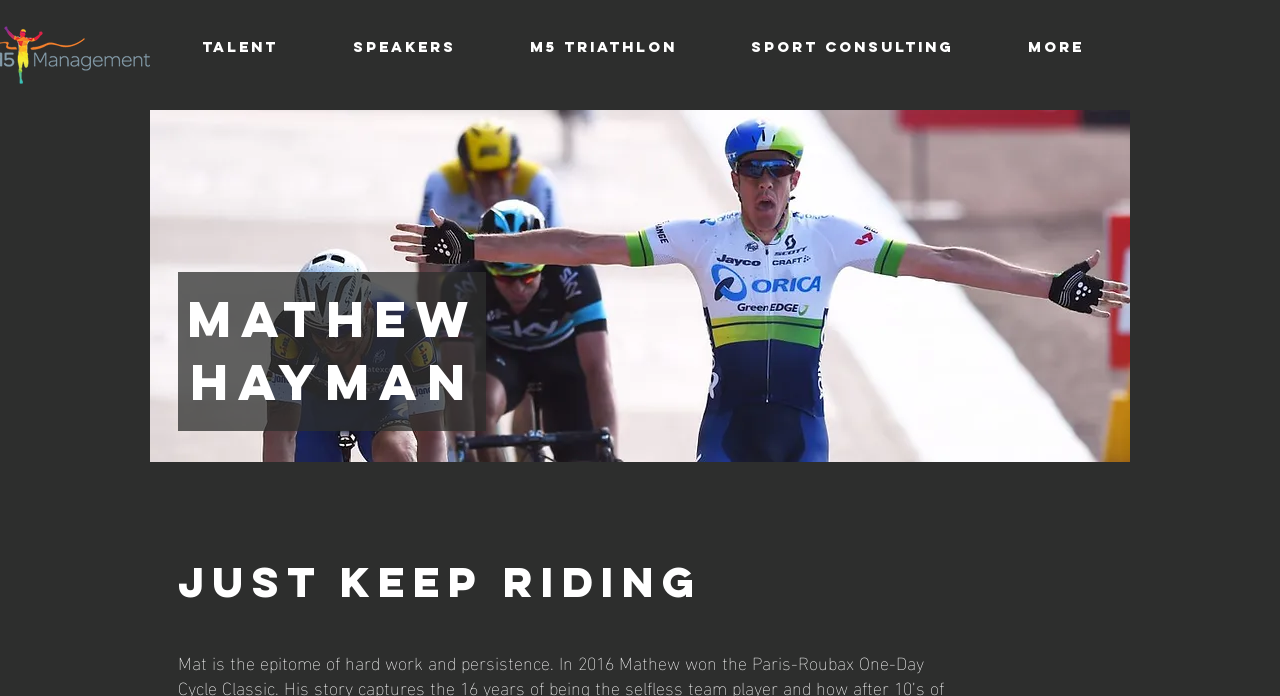Provide a thorough description of the webpage you see.

The webpage is about Mathew Hayman, a speaker, and is part of the M5 Management website. At the top of the page, there is a navigation menu with five links: "Talent", "Speakers", "M5 Triathlon", "Sport Consulting", and "More". These links are positioned horizontally, with "Talent" on the left and "More" on the right.

Below the navigation menu, there is a prominent heading that reads "Mathew Hayman" in a relatively large font size. This heading is positioned near the top-left corner of the page.

Further down the page, there is another heading that reads "Just keep riding", which is positioned below the "Mathew Hayman" heading. This heading is closer to the bottom of the page, near the bottom-left corner.